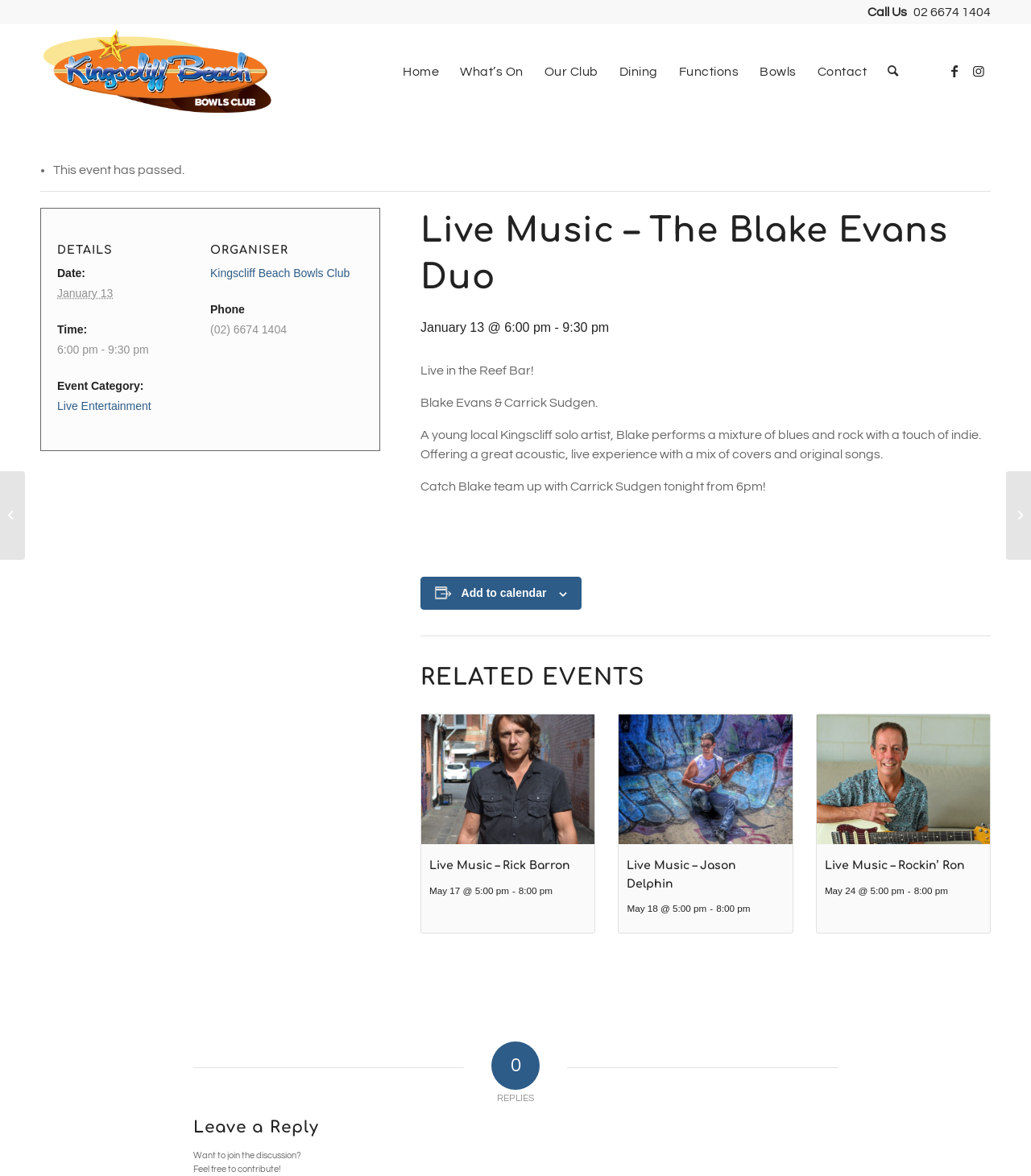Given the webpage screenshot and the description, determine the bounding box coordinates (top-left x, top-left y, bottom-right x, bottom-right y) that define the location of the UI element matching this description: Live Music – Rick Barron

[0.416, 0.731, 0.553, 0.741]